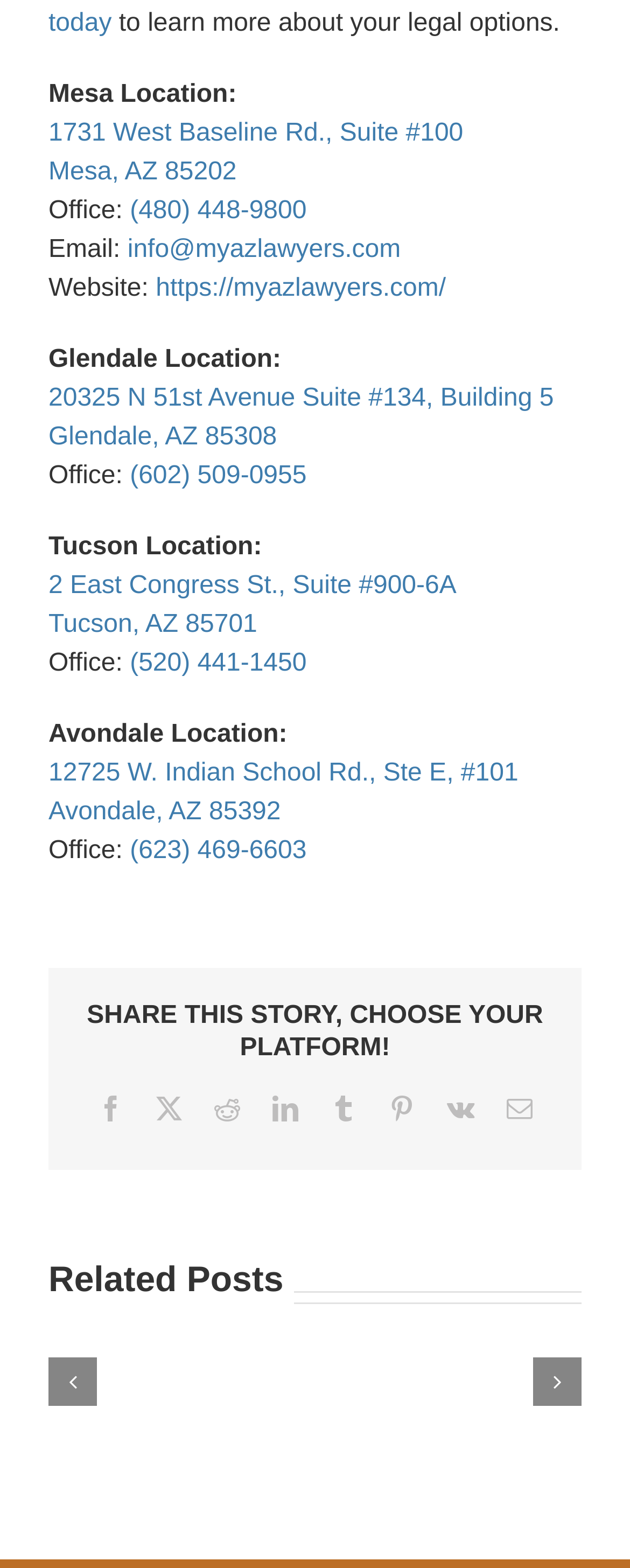Respond with a single word or phrase to the following question: How many locations does the law firm have?

4